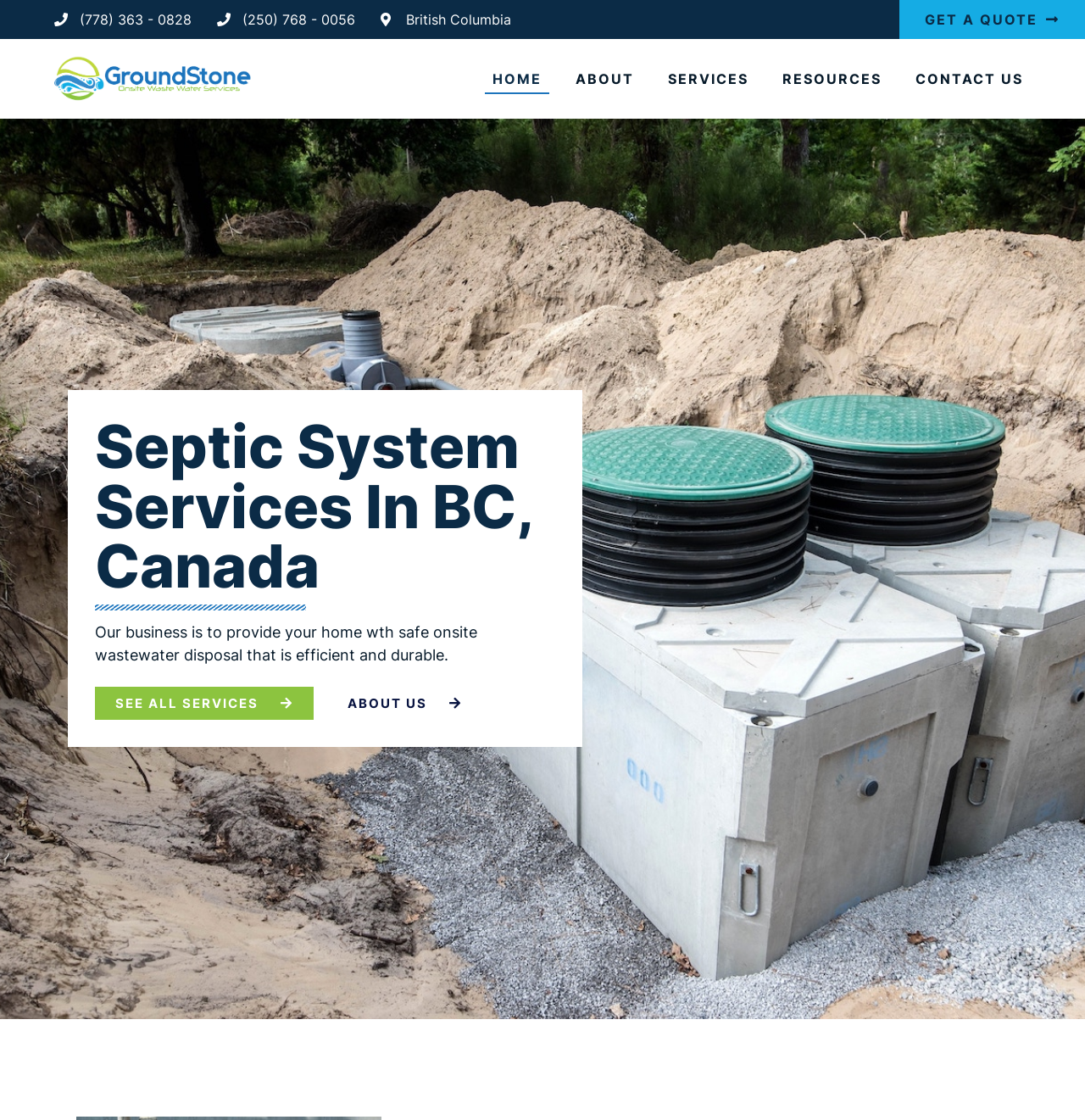Locate the bounding box coordinates of the item that should be clicked to fulfill the instruction: "View all services".

[0.088, 0.613, 0.289, 0.643]